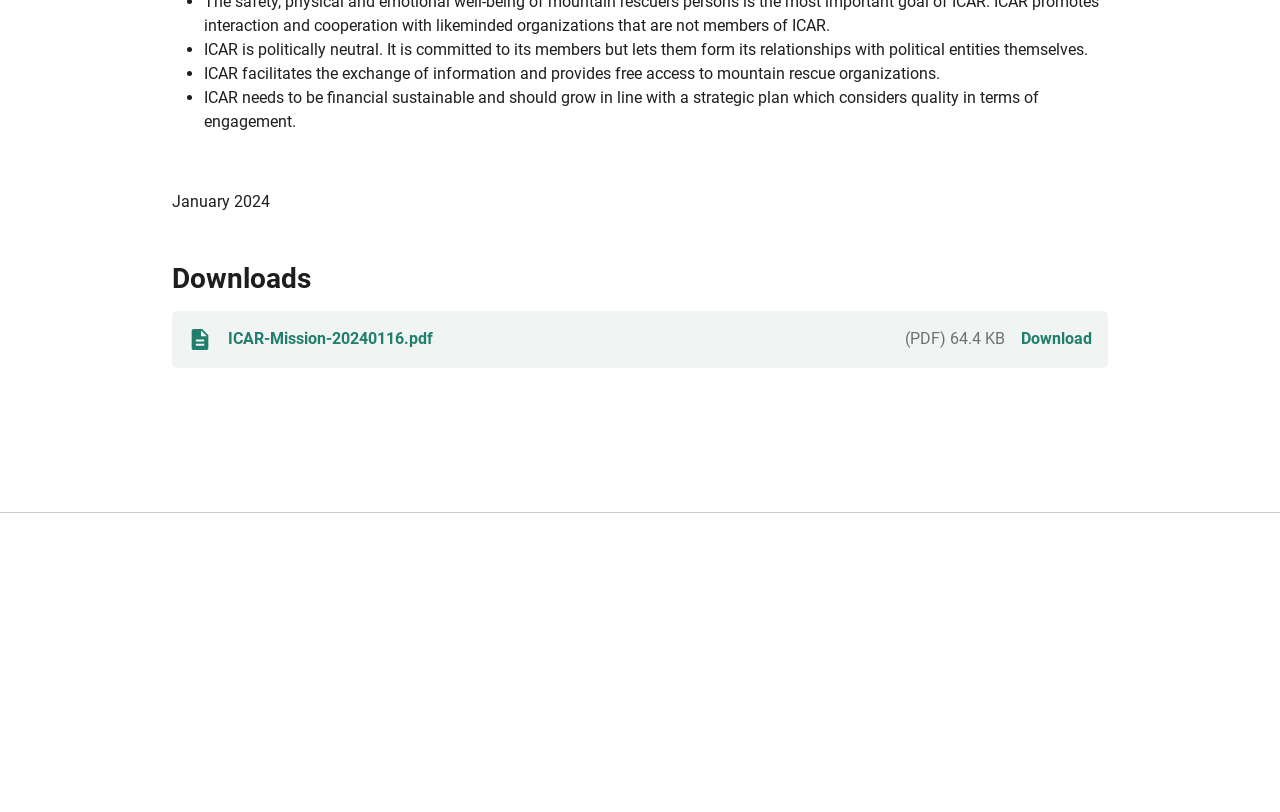Determine the bounding box coordinates for the UI element matching this description: "Supporter and Financial Promise".

None